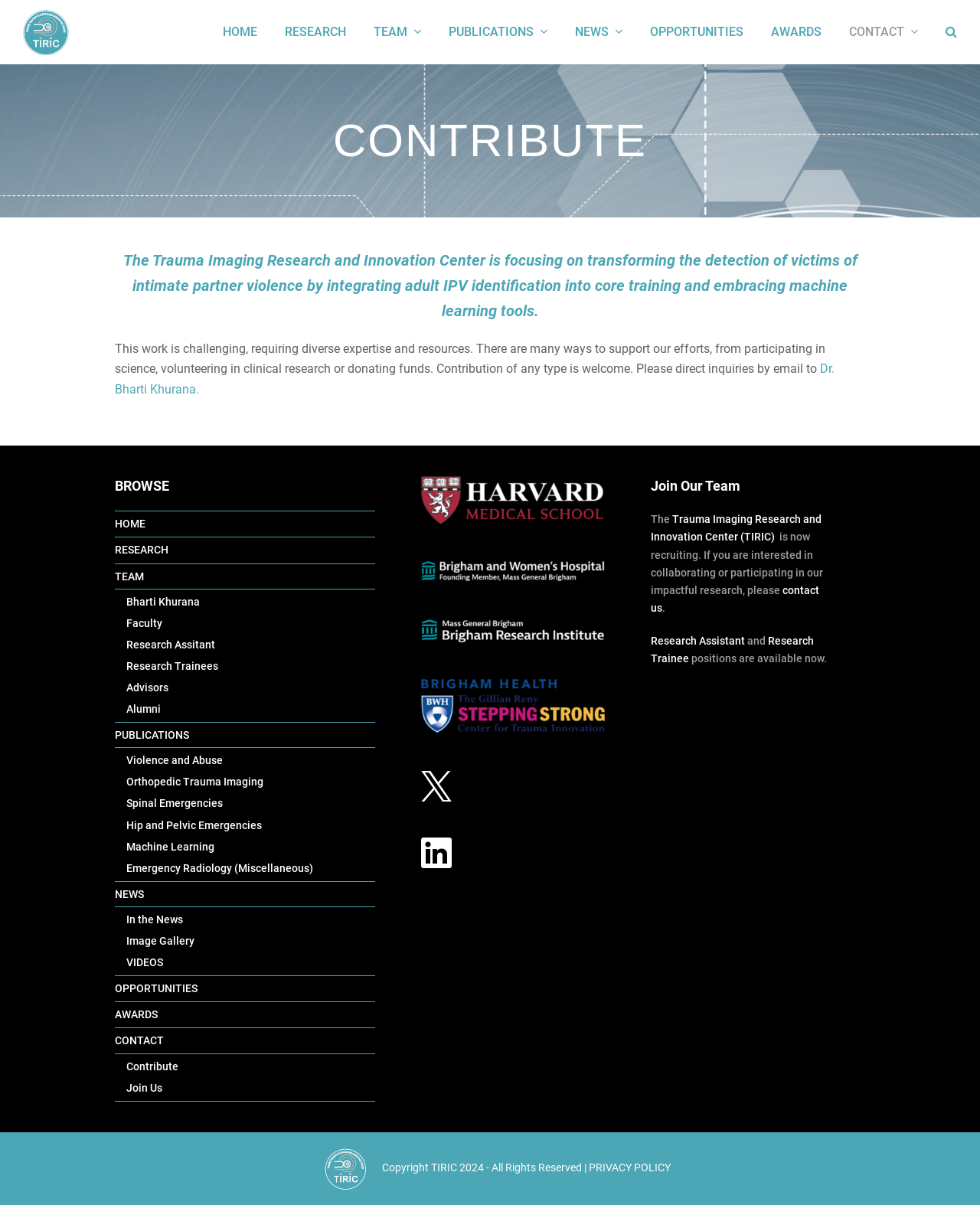Please provide the bounding box coordinates for the UI element as described: "HOME". The coordinates must be four floats between 0 and 1, represented as [left, top, right, bottom].

[0.117, 0.43, 0.148, 0.44]